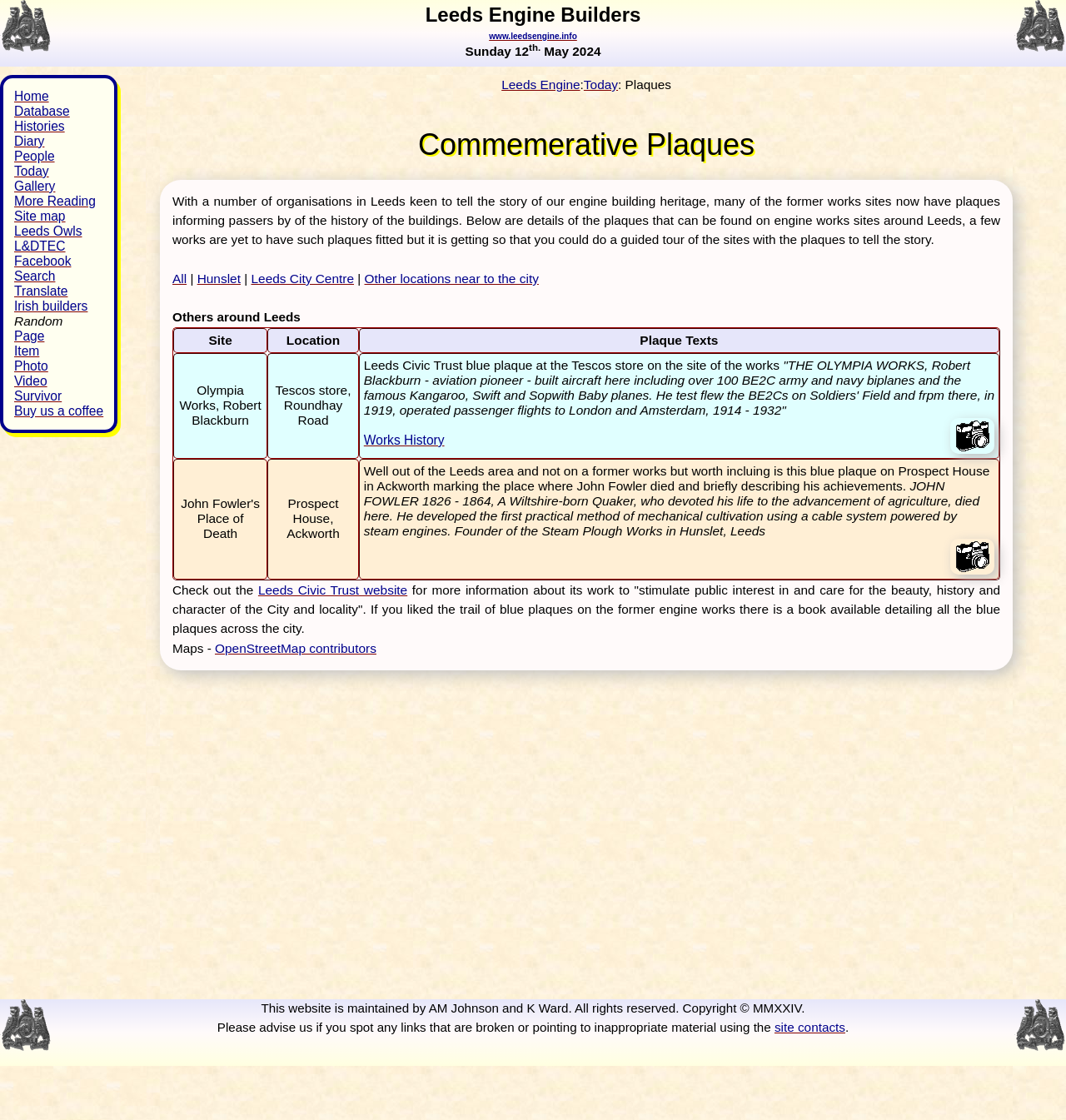Determine the bounding box for the described HTML element: "www.leedsengine.info". Ensure the coordinates are four float numbers between 0 and 1 in the format [left, top, right, bottom].

[0.459, 0.028, 0.541, 0.036]